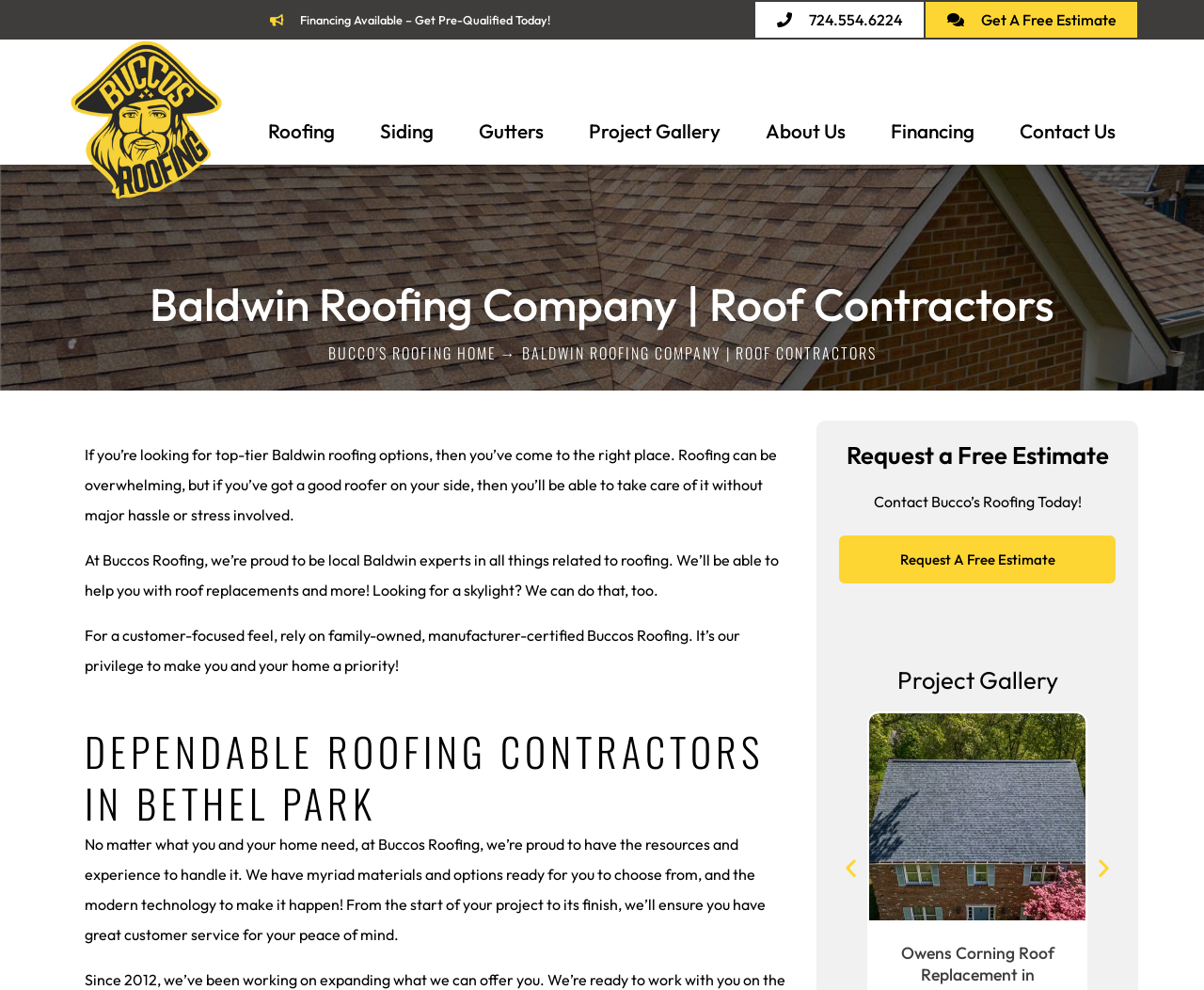What is the focus of Buccos Roofing's work?
Based on the image, please offer an in-depth response to the question.

According to the text on the webpage, Buccos Roofing is a family-owned, manufacturer-certified company that prioritizes customer service. The text states 'It’s our privilege to make you and your home a priority!' which suggests a customer-focused approach.